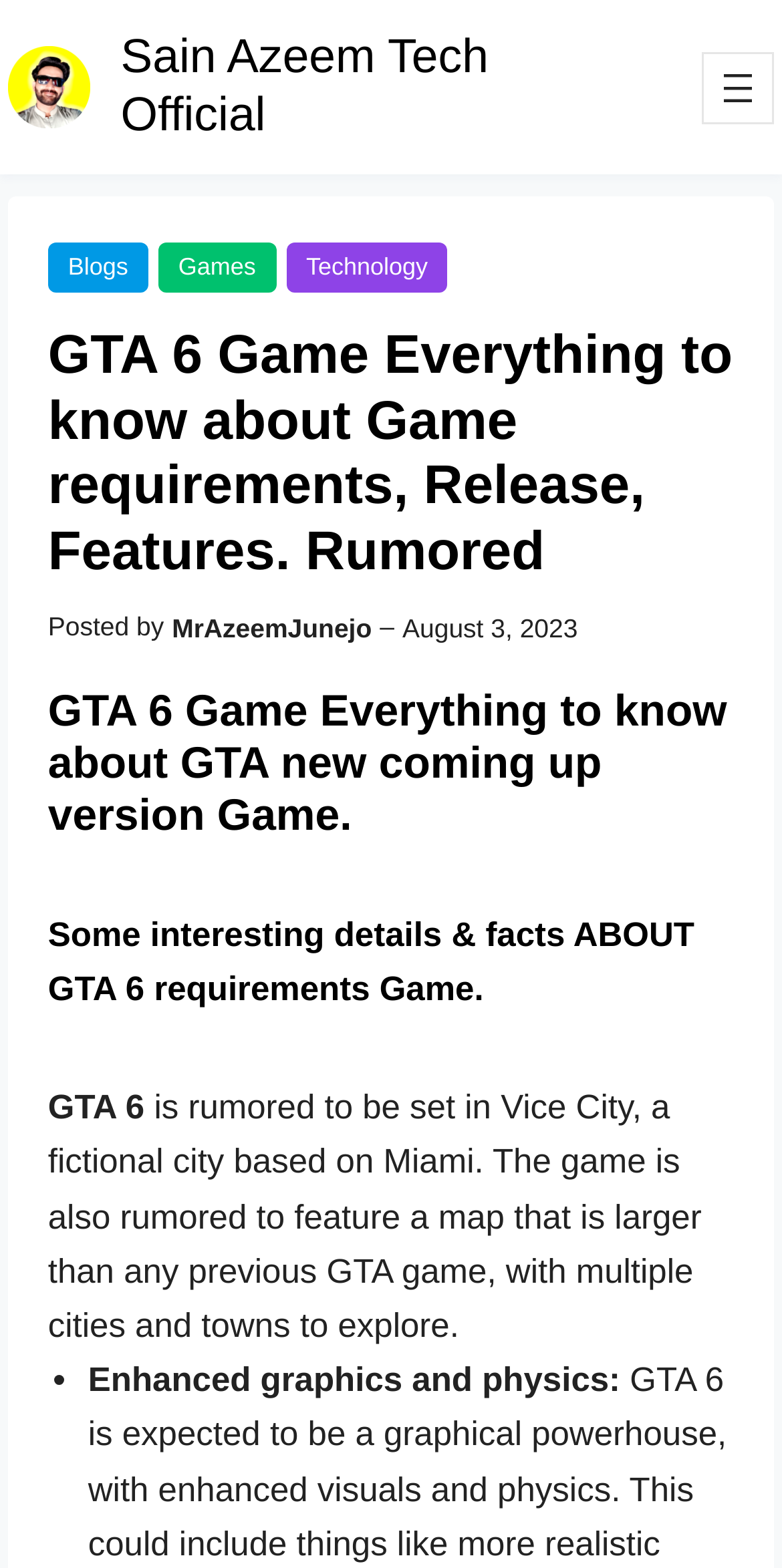Please provide a comprehensive response to the question based on the details in the image: What is the name of the website?

I determined the name of the website by looking at the heading element with the text 'Sain Azeem Tech Official' which is located at the top of the webpage.